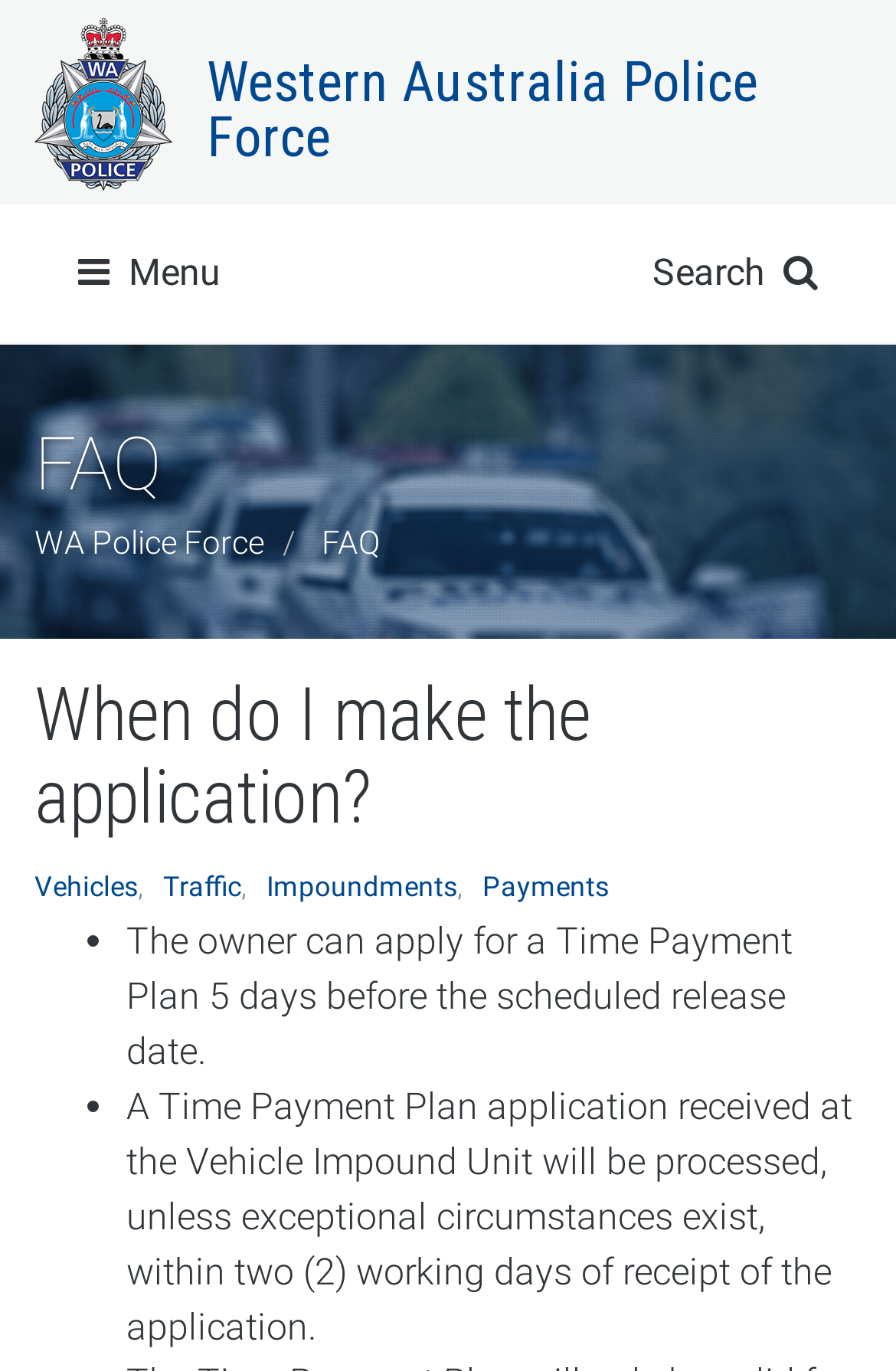What is the topic of the first FAQ question?
Craft a detailed and extensive response to the question.

The first FAQ question is a heading element with the text 'When do I make the application?', which suggests that the topic of the first FAQ question is related to the timing of making an application.